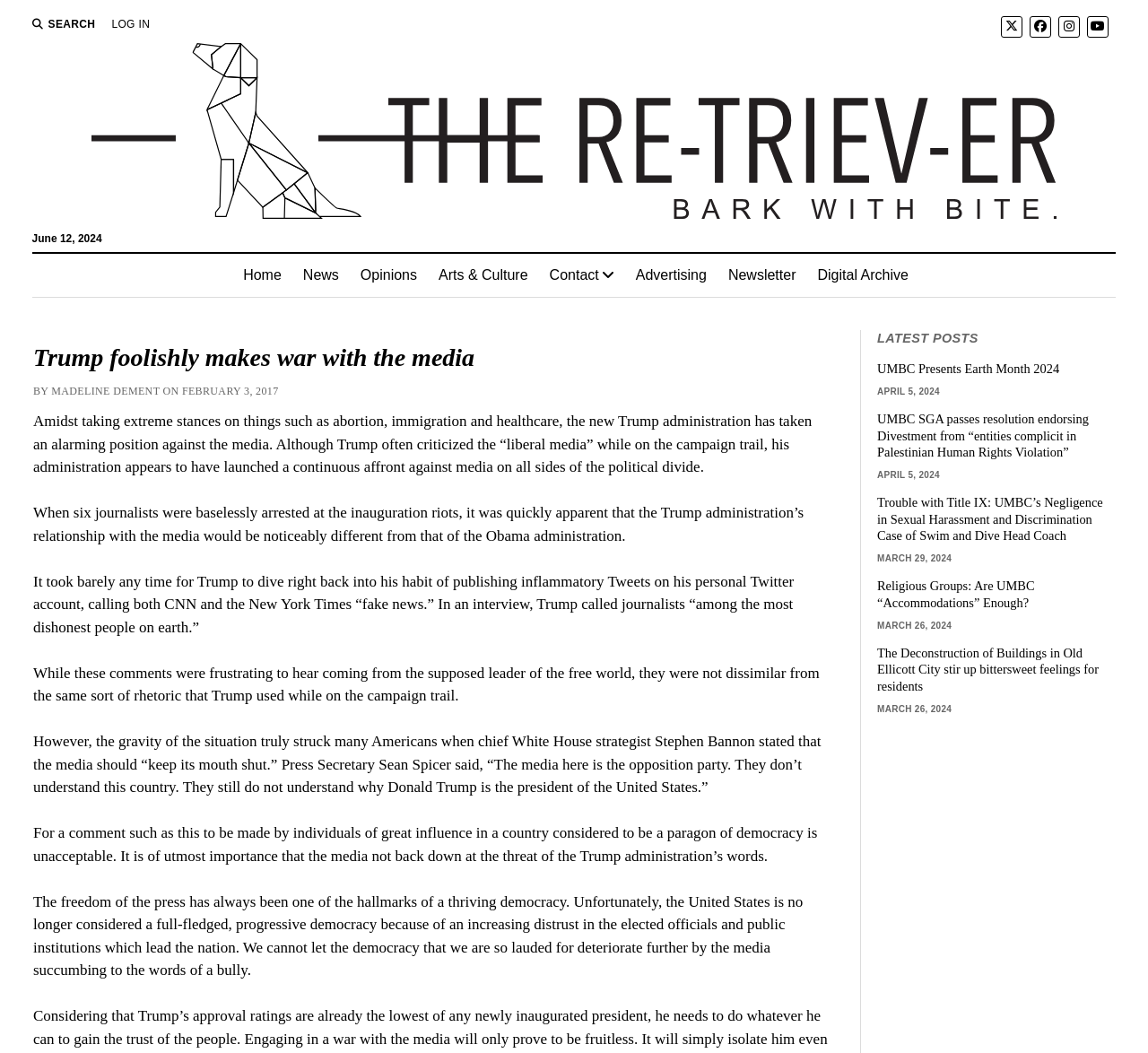Identify the bounding box coordinates of the clickable region required to complete the instruction: "check the newsletter". The coordinates should be given as four float numbers within the range of 0 and 1, i.e., [left, top, right, bottom].

[0.625, 0.241, 0.703, 0.282]